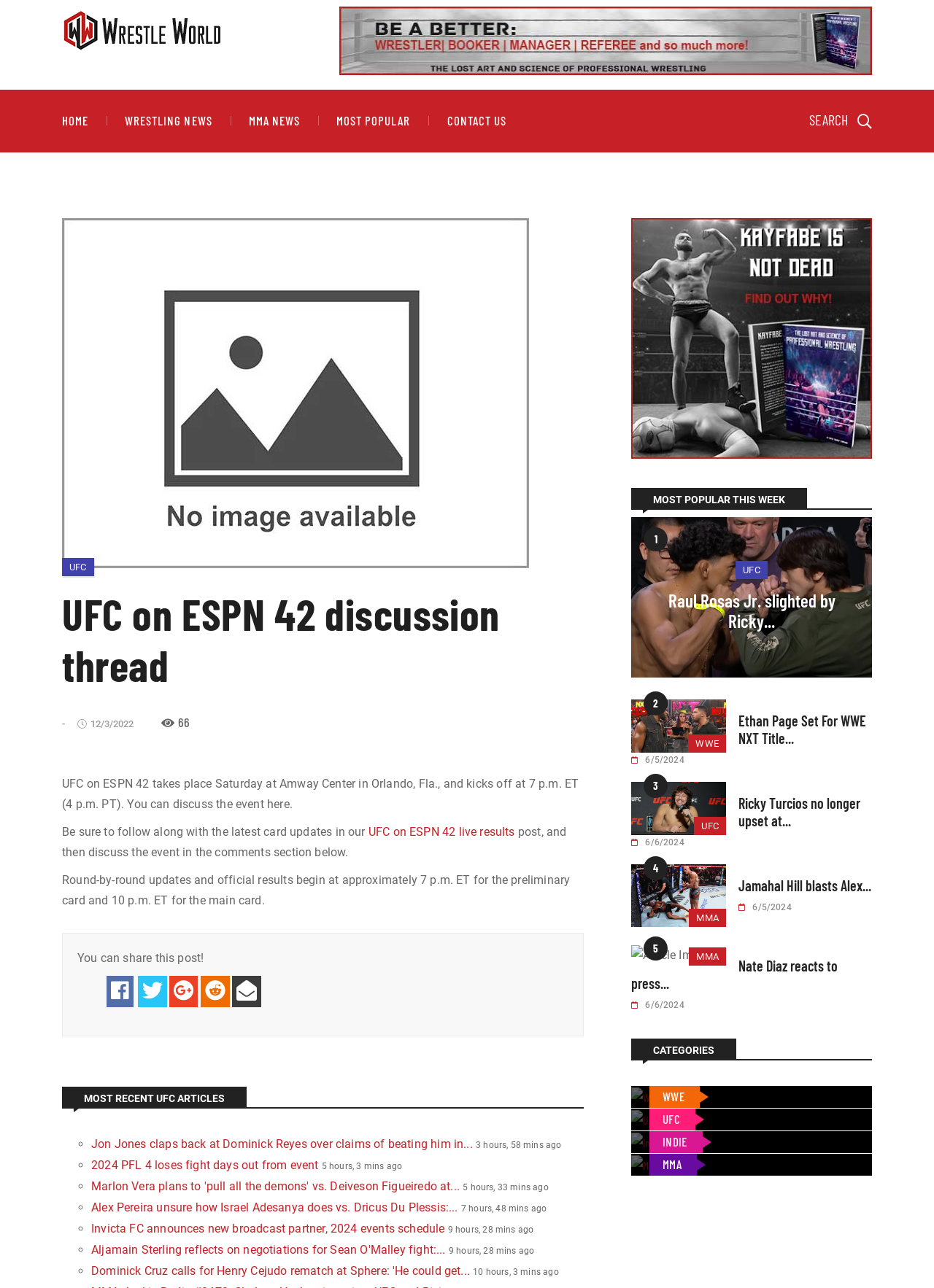Please specify the bounding box coordinates of the clickable region to carry out the following instruction: "Share this post on Twitter". The coordinates should be four float numbers between 0 and 1, in the format [left, top, right, bottom].

[0.148, 0.758, 0.179, 0.782]